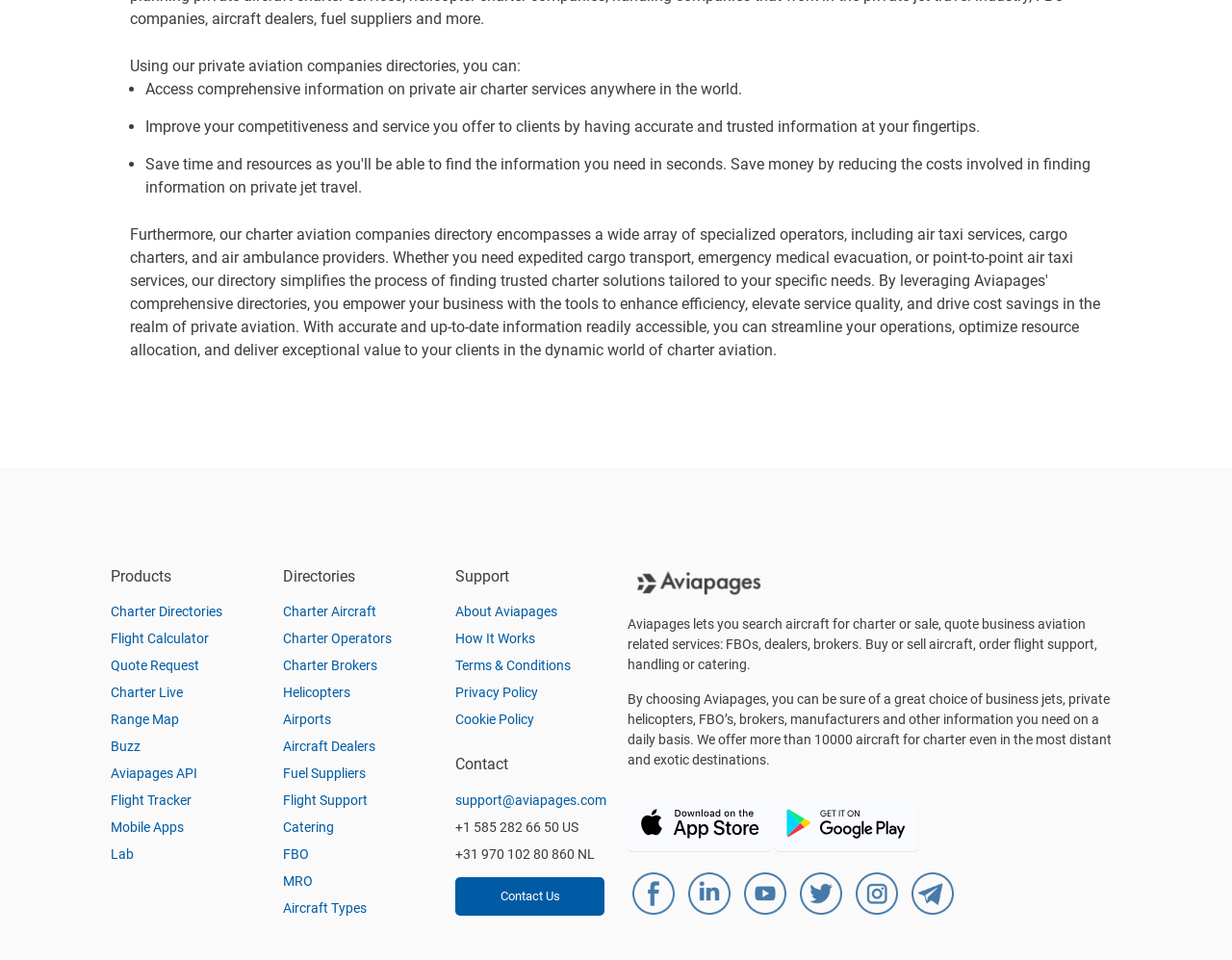Using the provided description: "Airports", find the bounding box coordinates of the corresponding UI element. The output should be four float numbers between 0 and 1, in the format [left, top, right, bottom].

[0.23, 0.741, 0.269, 0.757]